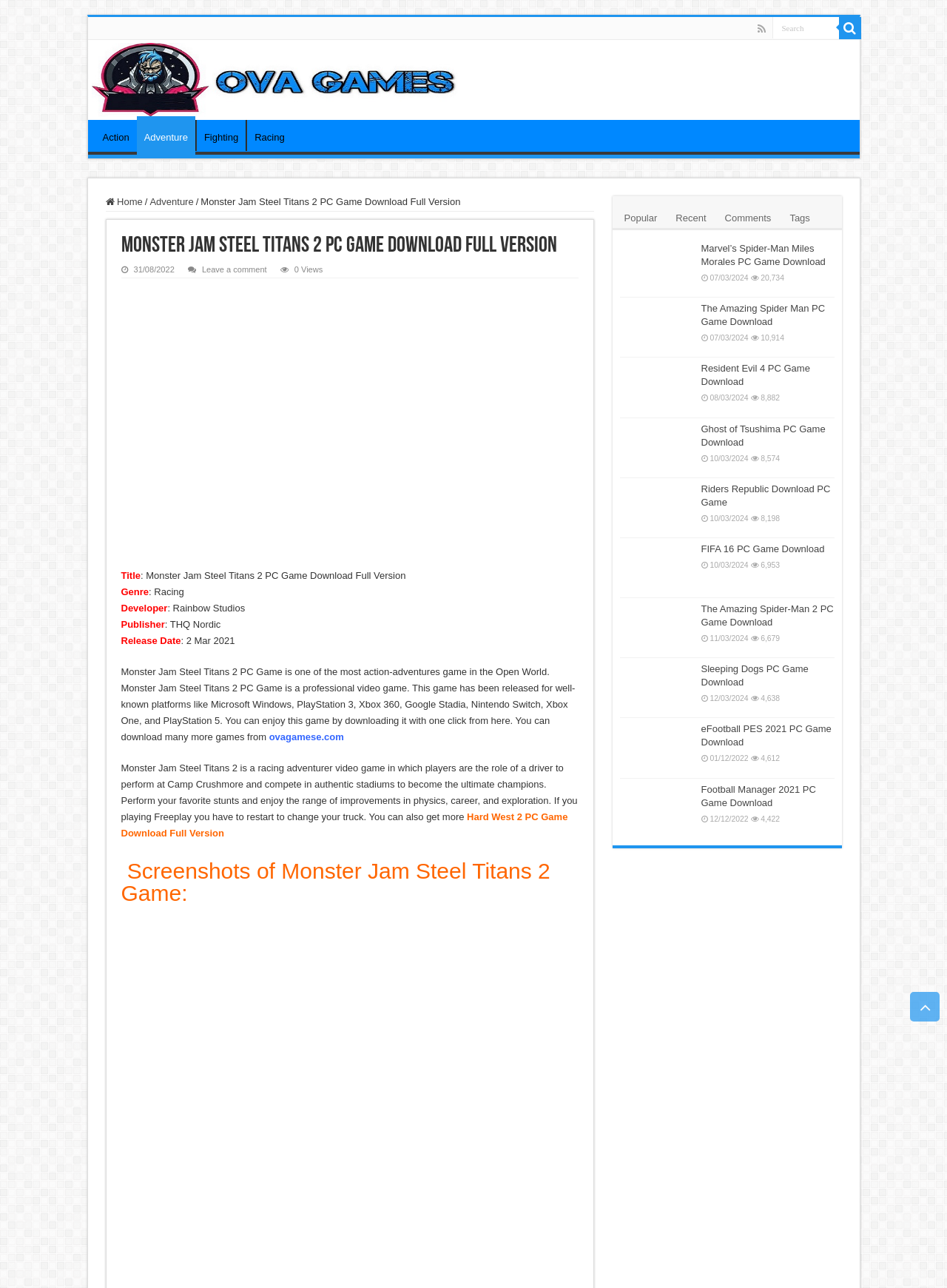Identify the bounding box coordinates of the clickable region to carry out the given instruction: "Click on the 'Action' link".

[0.1, 0.093, 0.144, 0.117]